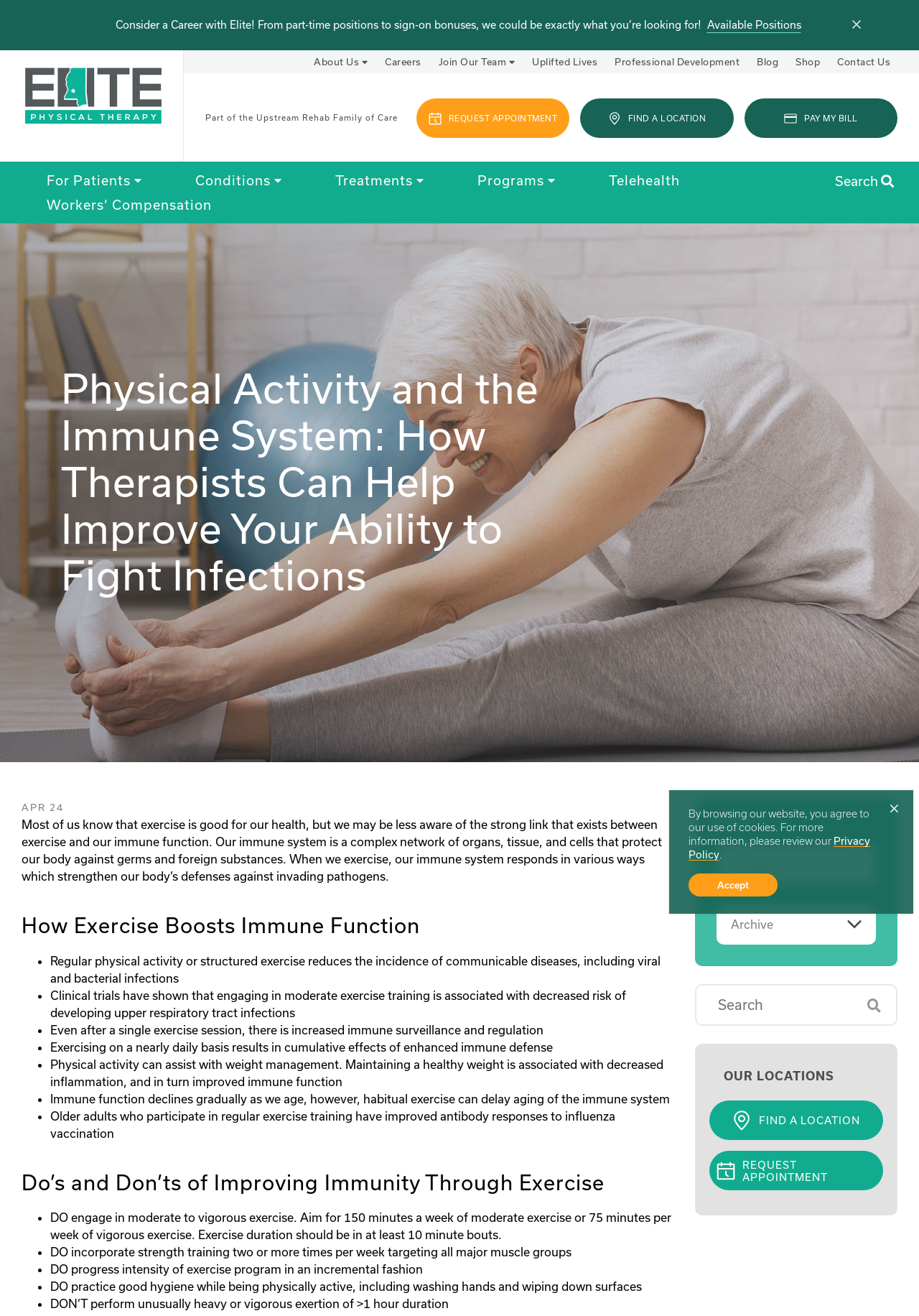Give a one-word or short phrase answer to this question: 
What is the benefit of regular physical activity on immune function?

Improved immune defense